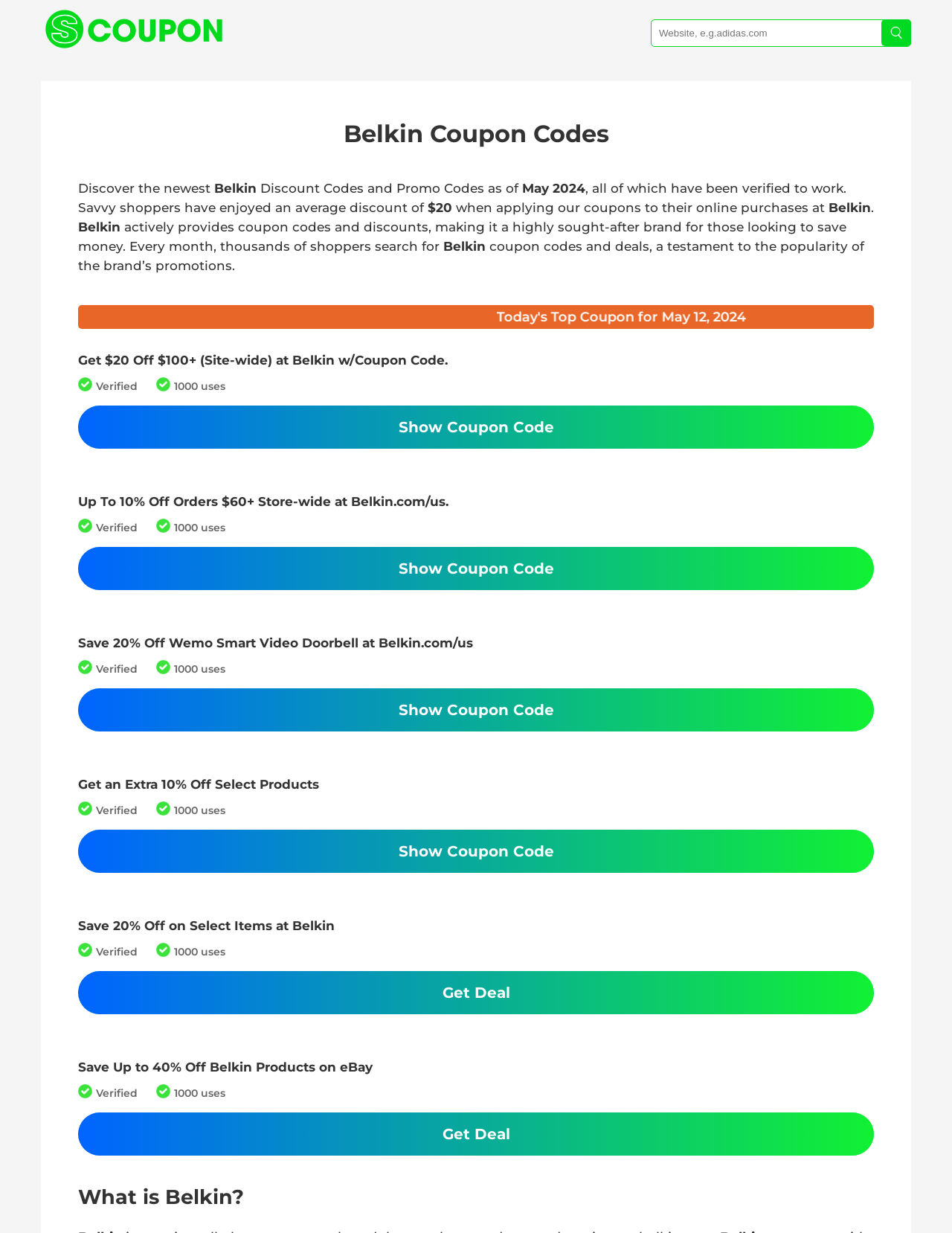How many uses are verified for each coupon code?
Based on the screenshot, provide your answer in one word or phrase.

1000